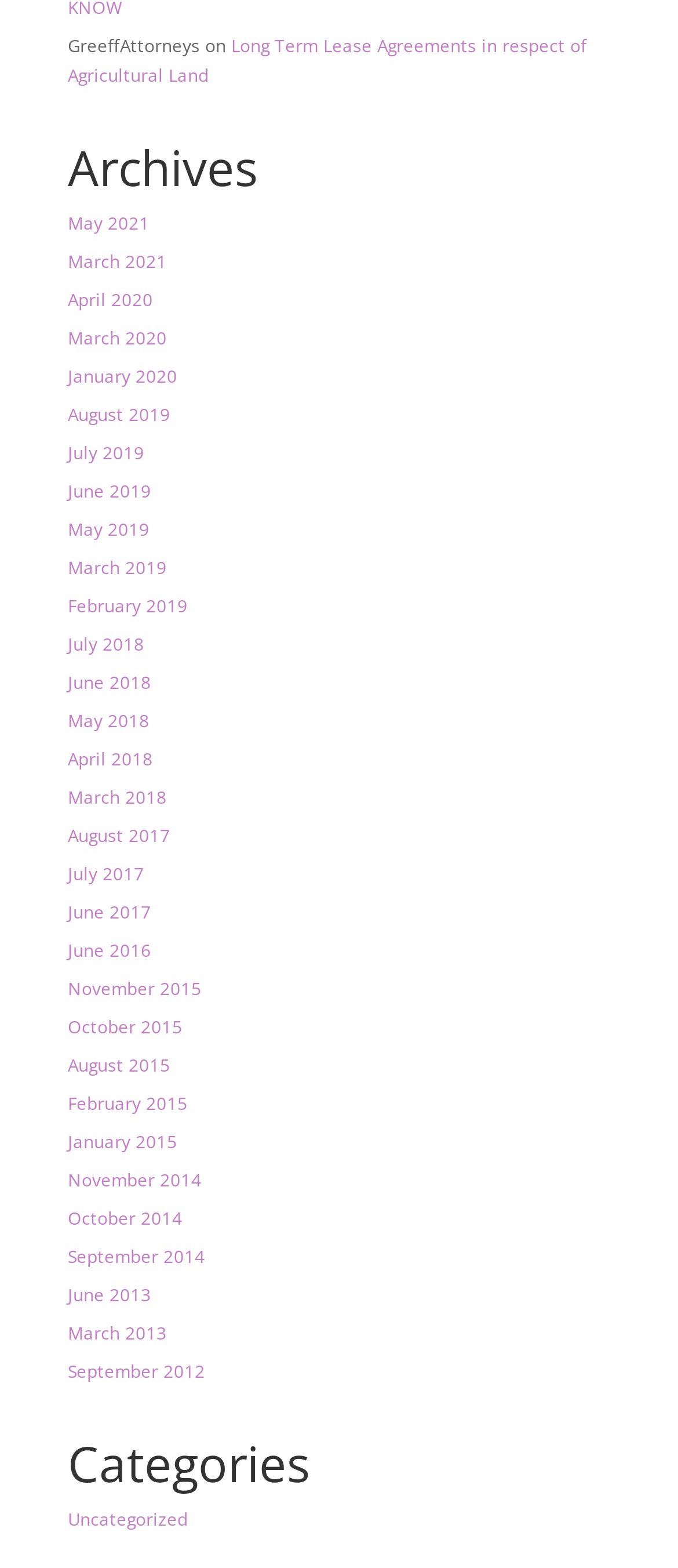Find the bounding box of the UI element described as: "Uncategorized". The bounding box coordinates should be given as four float values between 0 and 1, i.e., [left, top, right, bottom].

[0.1, 0.961, 0.277, 0.976]